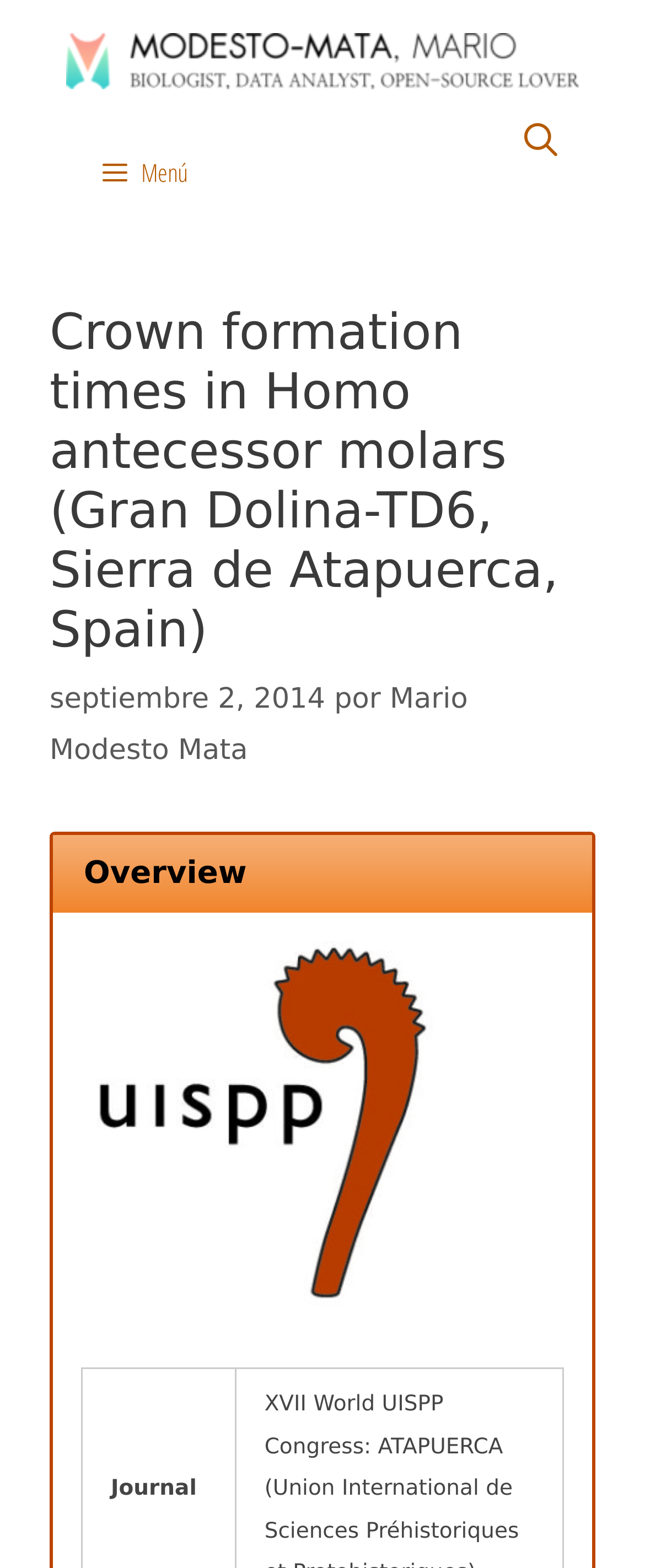Can you identify and provide the main heading of the webpage?

Crown formation times in Homo antecessor molars (Gran Dolina-TD6, Sierra de Atapuerca, Spain)